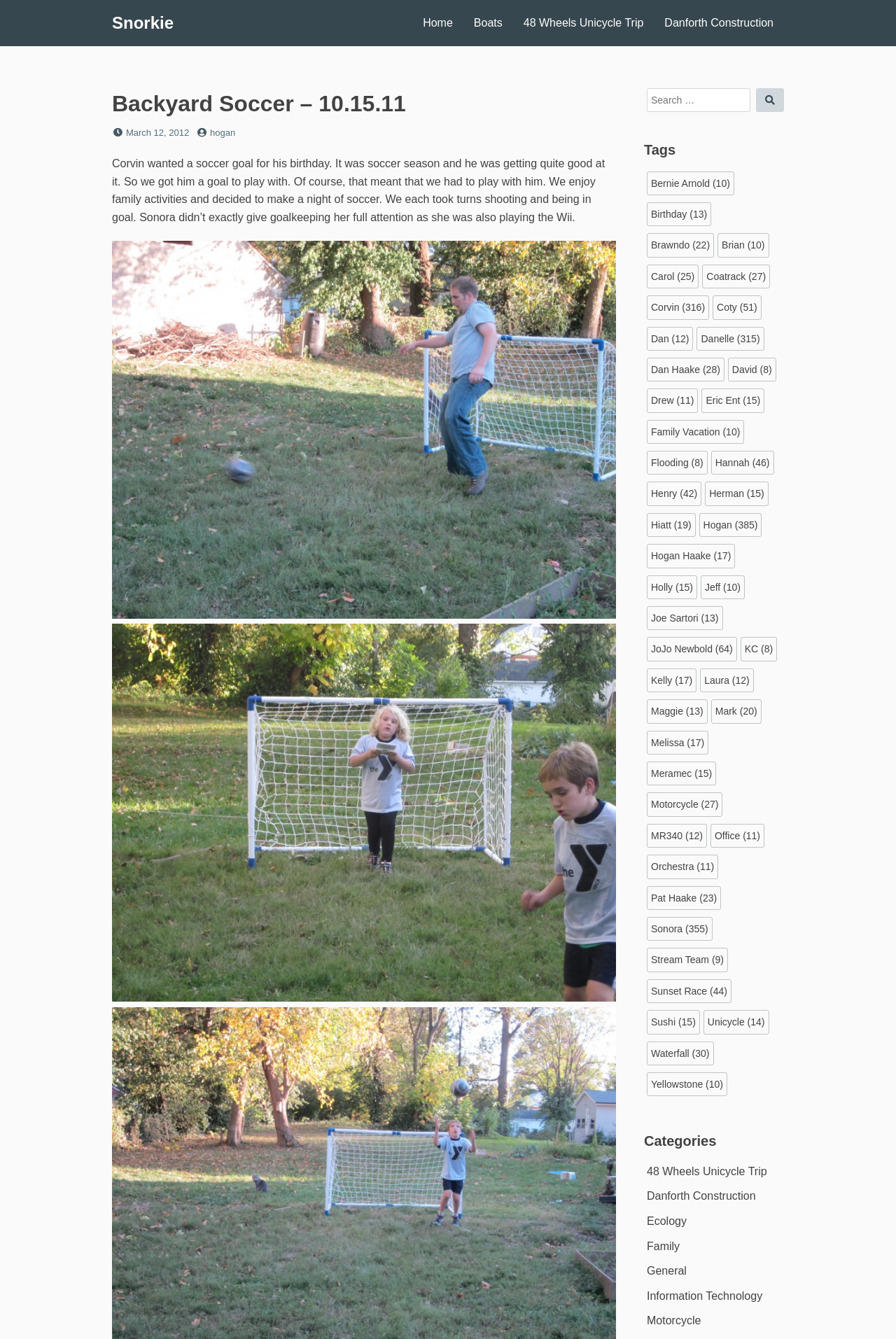Determine the bounding box coordinates of the section to be clicked to follow the instruction: "Read the post". The coordinates should be given as four float numbers between 0 and 1, formatted as [left, top, right, bottom].

[0.125, 0.118, 0.675, 0.167]